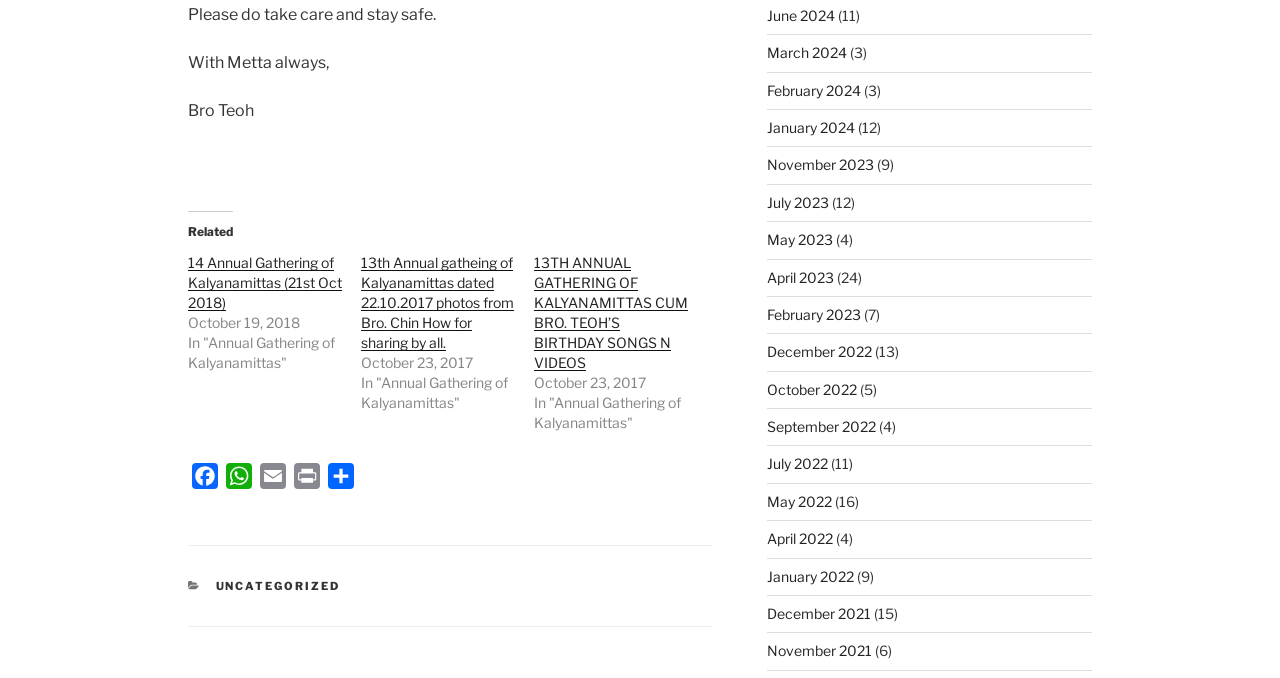Using the webpage screenshot, find the UI element described by December 2021. Provide the bounding box coordinates in the format (top-left x, top-left y, bottom-right x, bottom-right y), ensuring all values are floating point numbers between 0 and 1.

[0.599, 0.892, 0.68, 0.917]